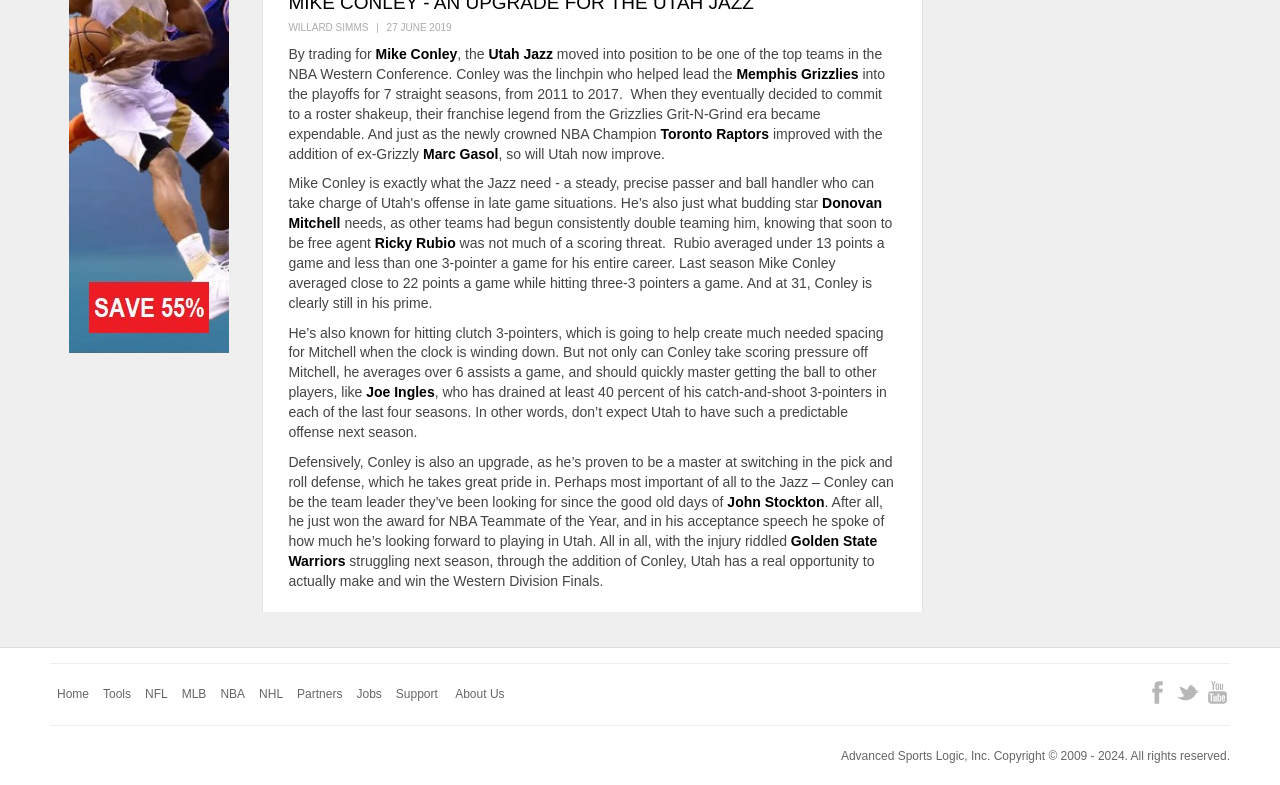Locate the bounding box of the UI element described in the following text: "About Us".

[0.35, 0.866, 0.4, 0.903]